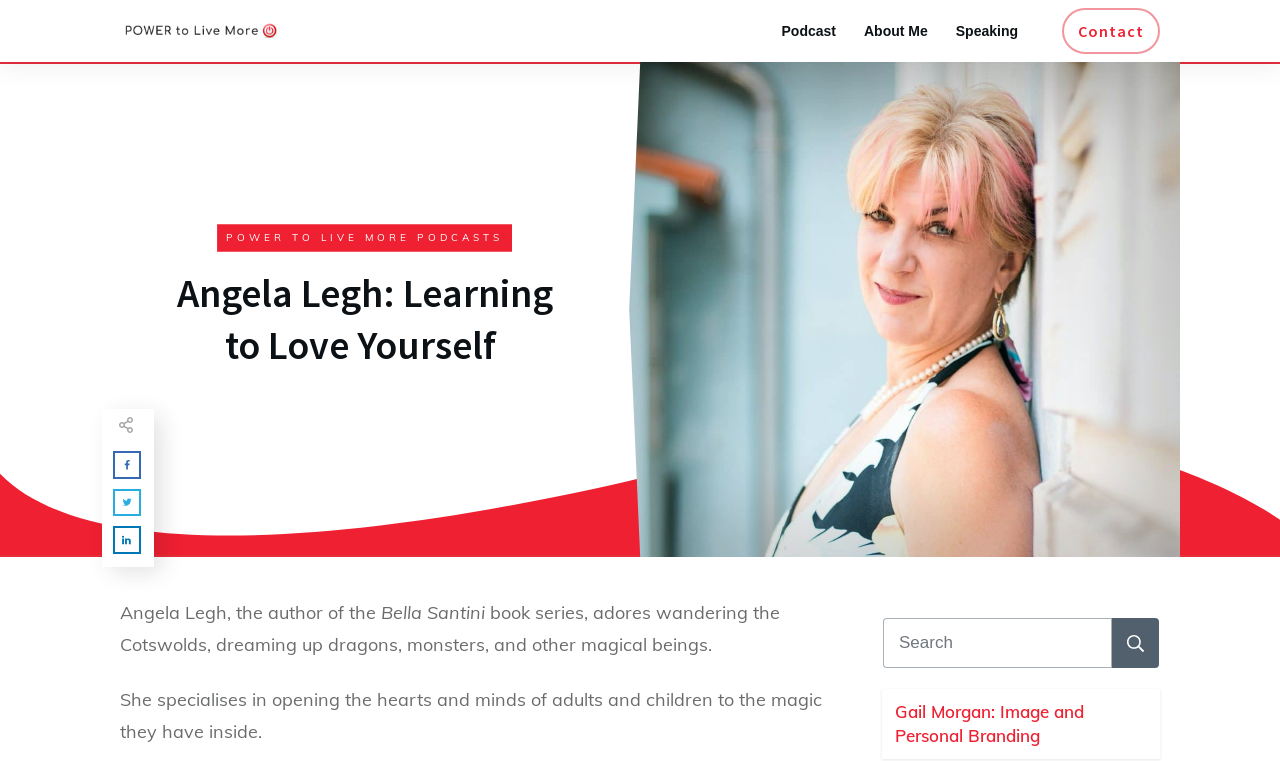Find the bounding box coordinates for the UI element whose description is: "About Me". The coordinates should be four float numbers between 0 and 1, in the format [left, top, right, bottom].

[0.675, 0.022, 0.725, 0.059]